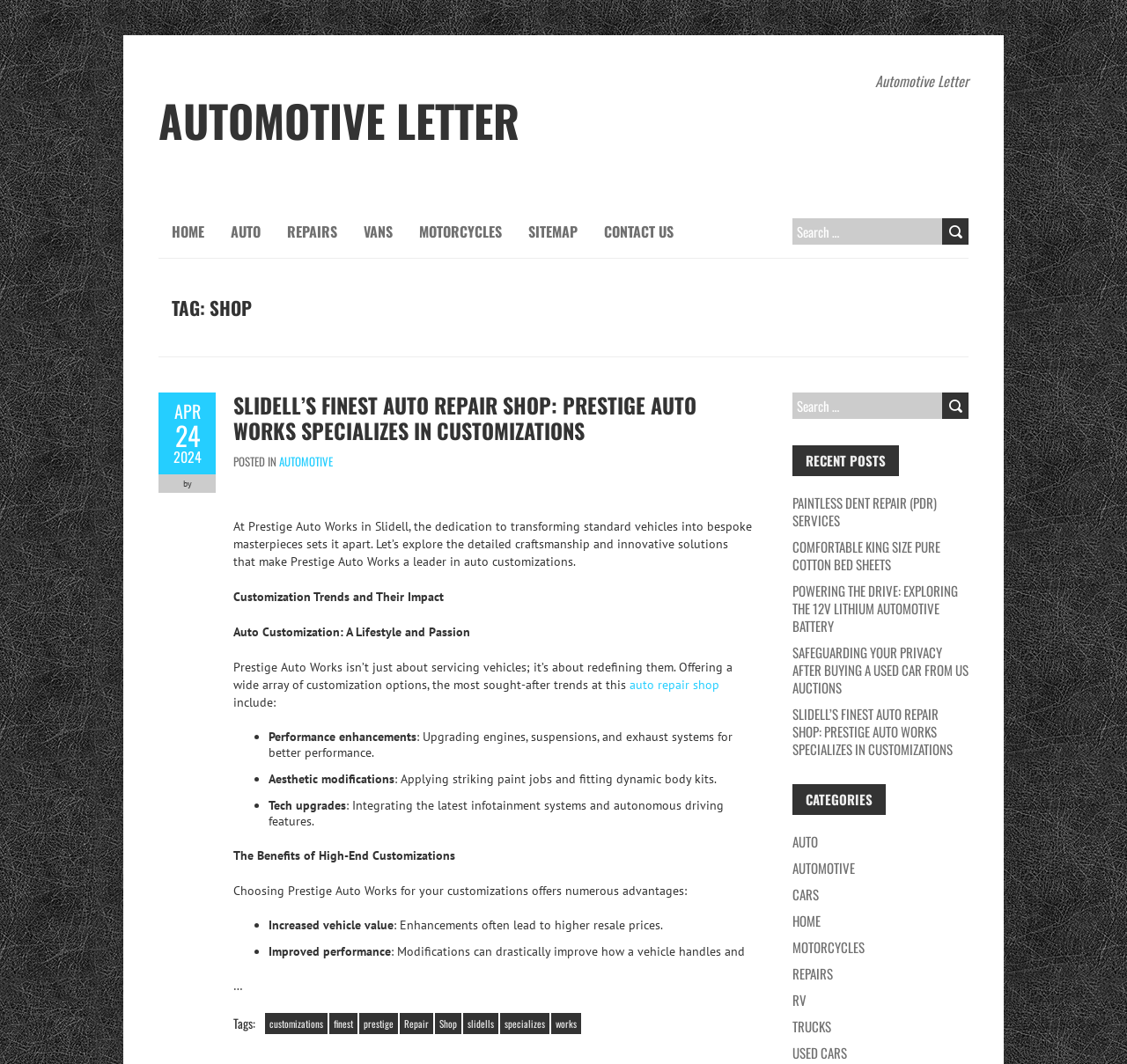Give a concise answer using only one word or phrase for this question:
How many recent posts are listed?

5